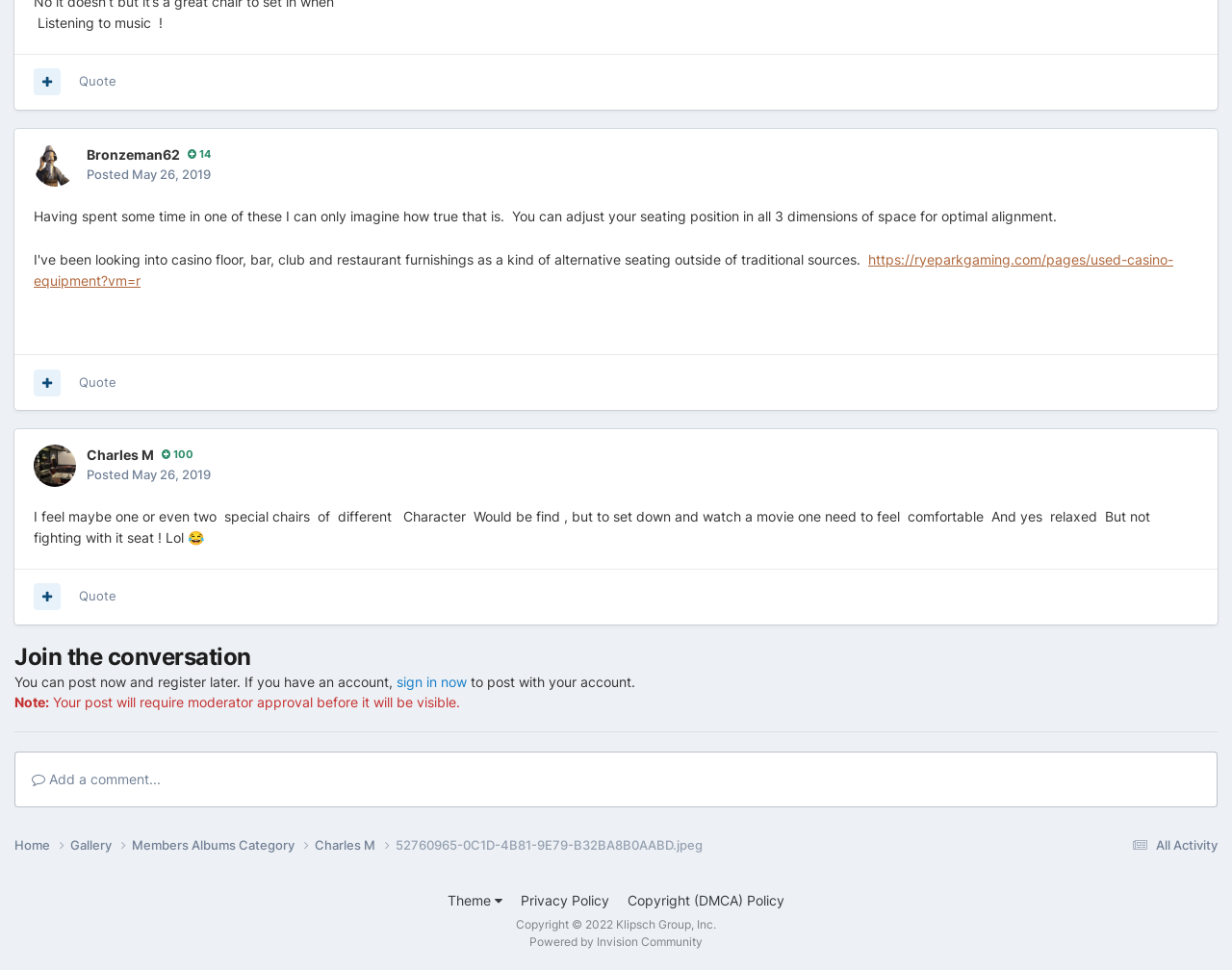Given the description of the UI element: "Privacy Policy", predict the bounding box coordinates in the form of [left, top, right, bottom], with each value being a float between 0 and 1.

[0.423, 0.92, 0.495, 0.937]